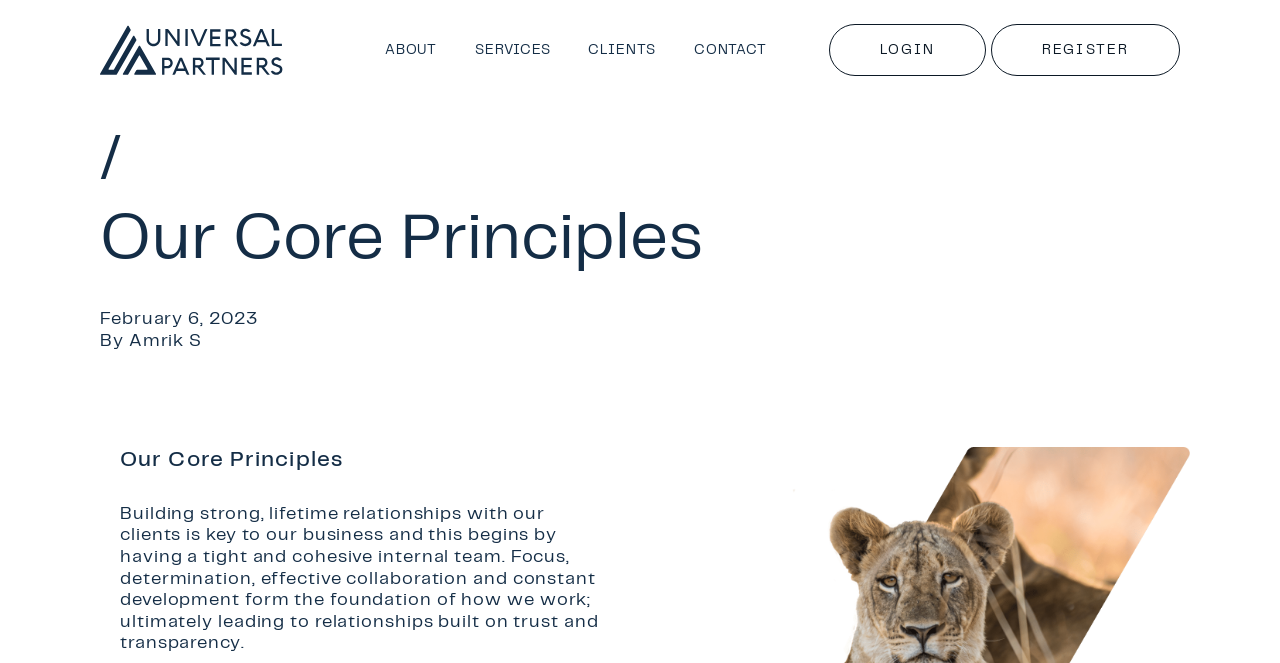Please determine the bounding box coordinates for the element that should be clicked to follow these instructions: "Click on the 'Skip to content' link".

[0.012, 0.024, 0.044, 0.084]